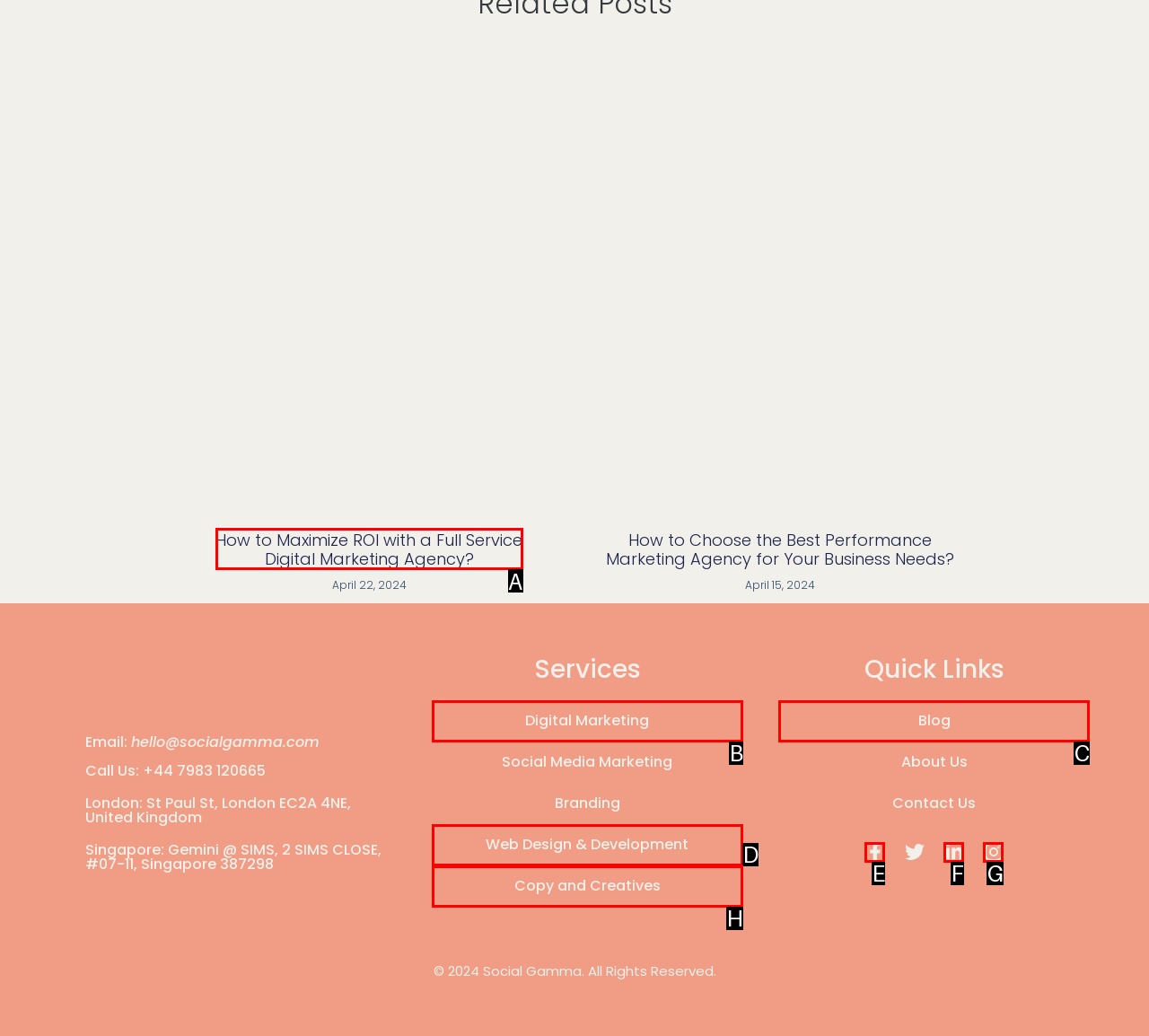Identify the correct option to click in order to accomplish the task: Read the article about how to maximize ROI with a full service digital marketing agency Provide your answer with the letter of the selected choice.

A